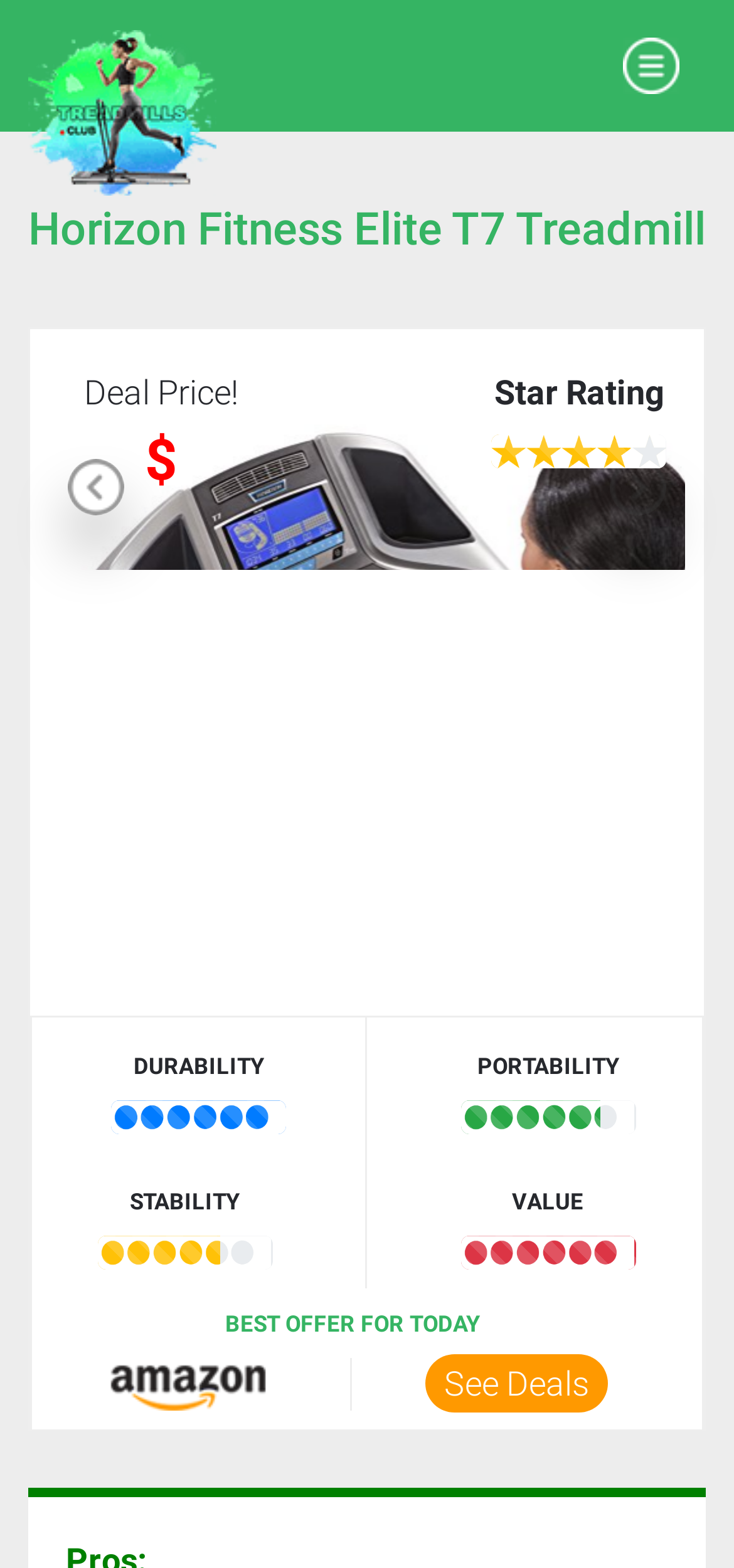Find the coordinates for the bounding box of the element with this description: "aria-label="Advertisement" name="aswift_1" title="Advertisement"".

[0.0, 0.375, 1.0, 0.587]